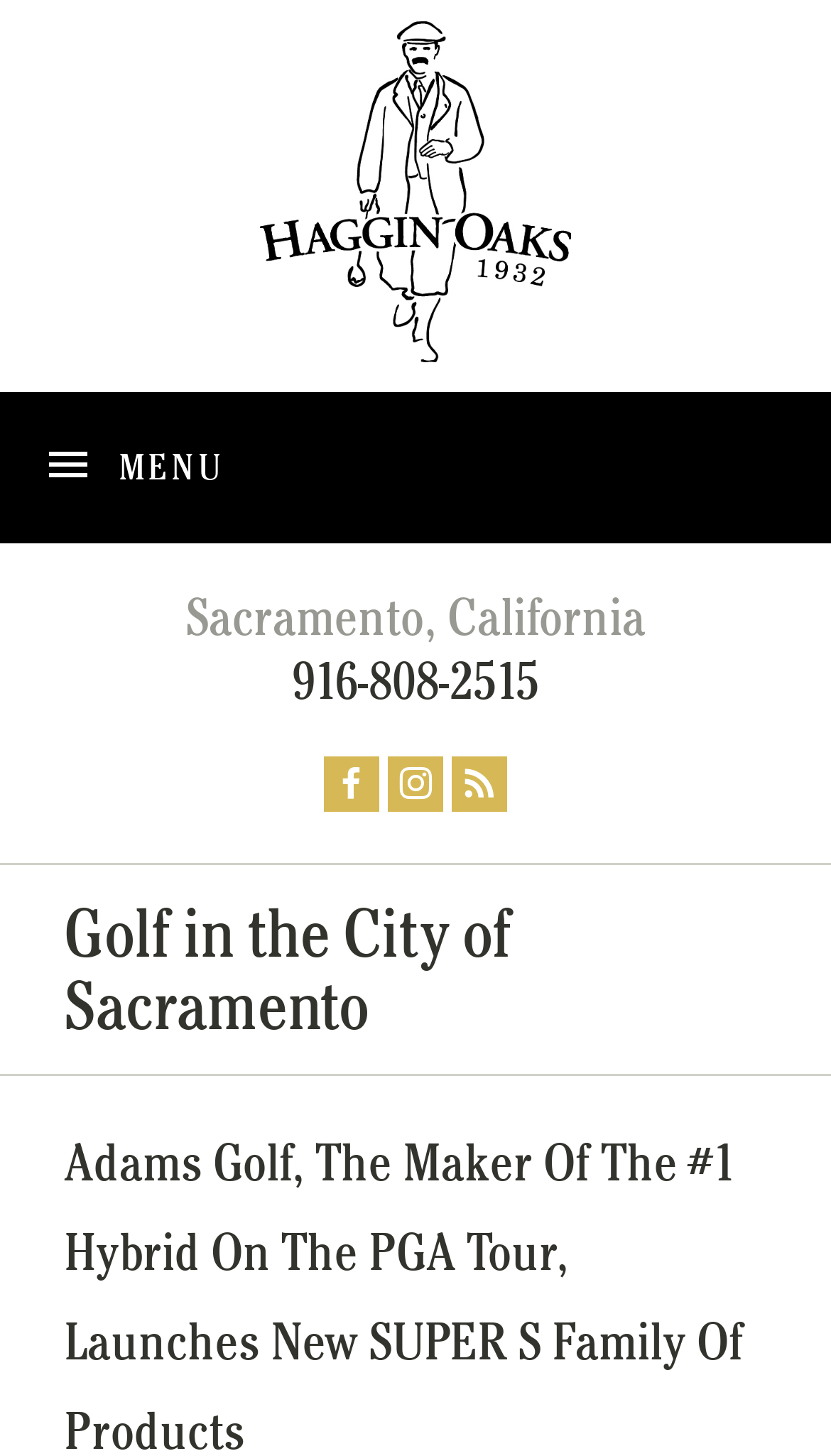What is the phone number of Haggin Oaks?
Please answer using one word or phrase, based on the screenshot.

916-808-2515